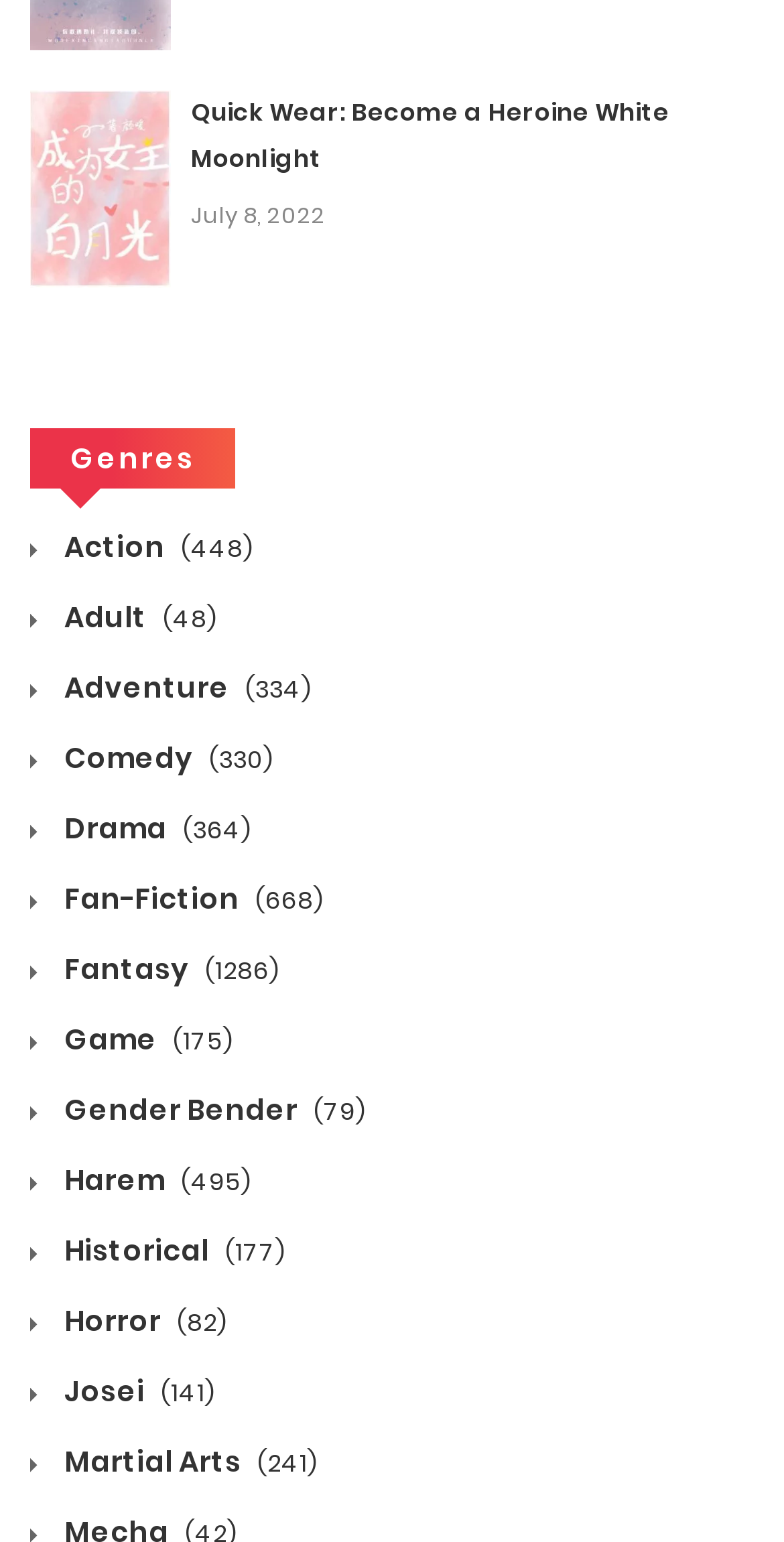Please specify the bounding box coordinates of the clickable region to carry out the following instruction: "Explore Fantasy genre". The coordinates should be four float numbers between 0 and 1, in the format [left, top, right, bottom].

[0.038, 0.616, 0.356, 0.642]